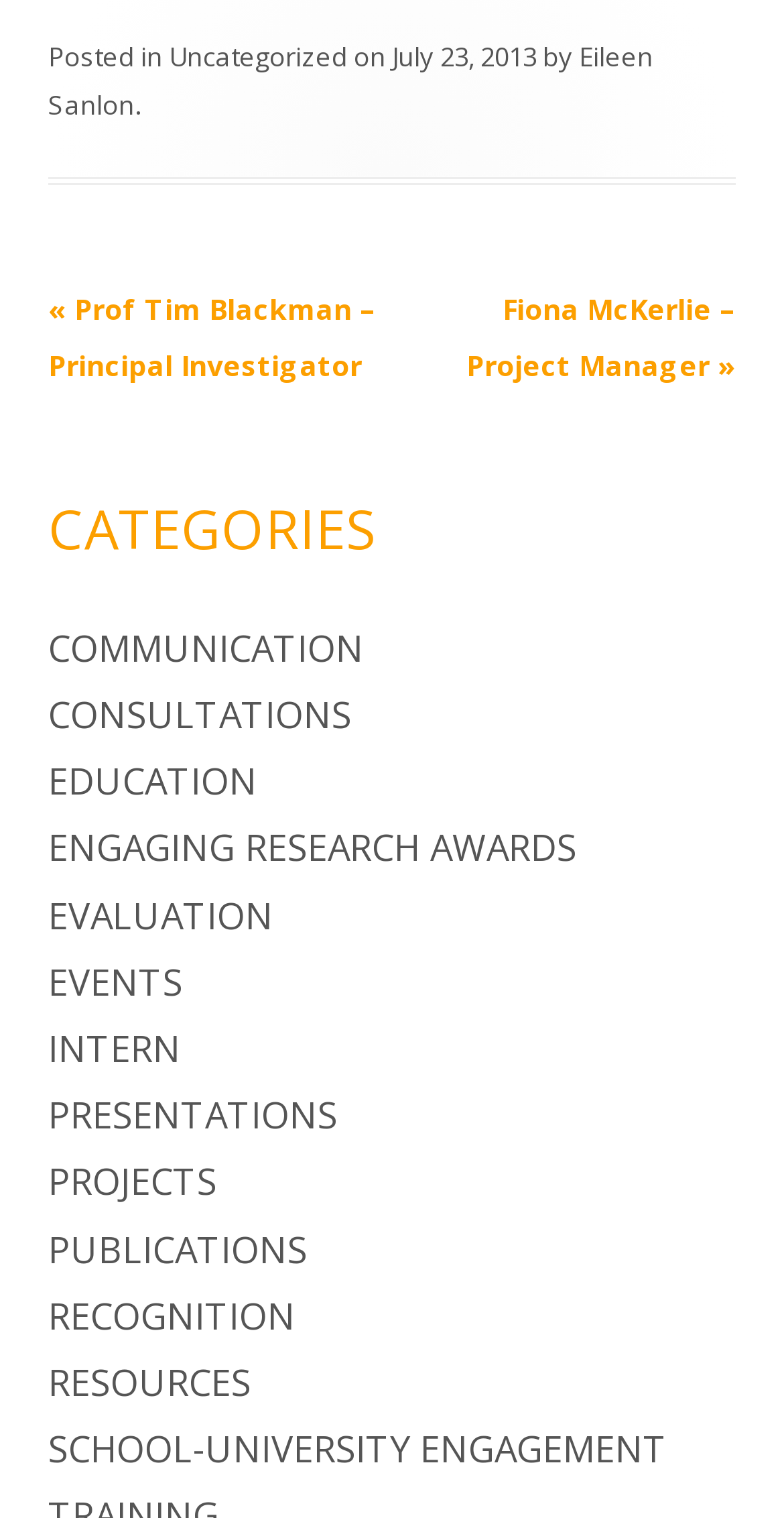Please identify the bounding box coordinates of the clickable area that will allow you to execute the instruction: "View post categories".

[0.062, 0.323, 0.938, 0.373]